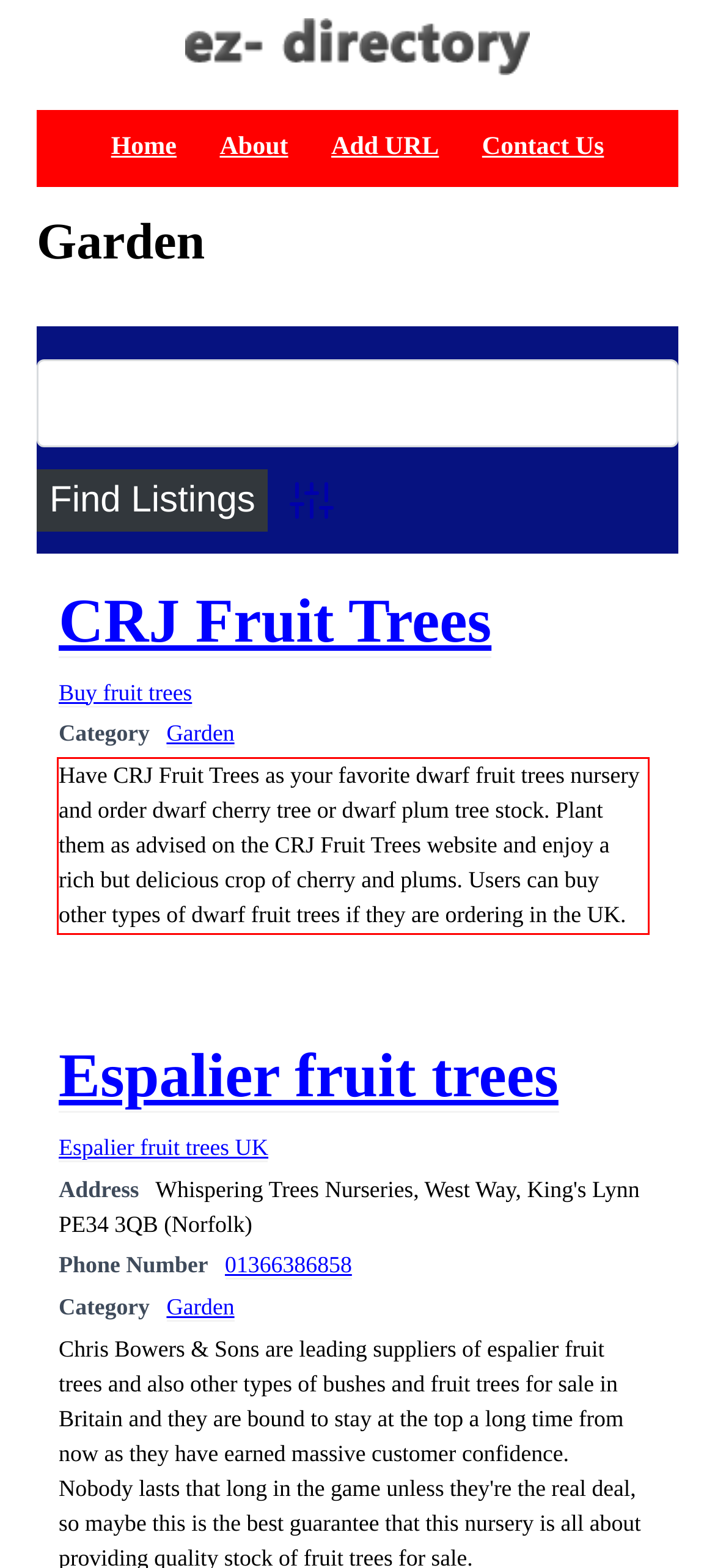You are looking at a screenshot of a webpage with a red rectangle bounding box. Use OCR to identify and extract the text content found inside this red bounding box.

Have CRJ Fruit Trees as your favorite dwarf fruit trees nursery and order dwarf cherry tree or dwarf plum tree stock. Plant them as advised on the CRJ Fruit Trees website and enjoy a rich but delicious crop of cherry and plums. Users can buy other types of dwarf fruit trees if they are ordering in the UK.